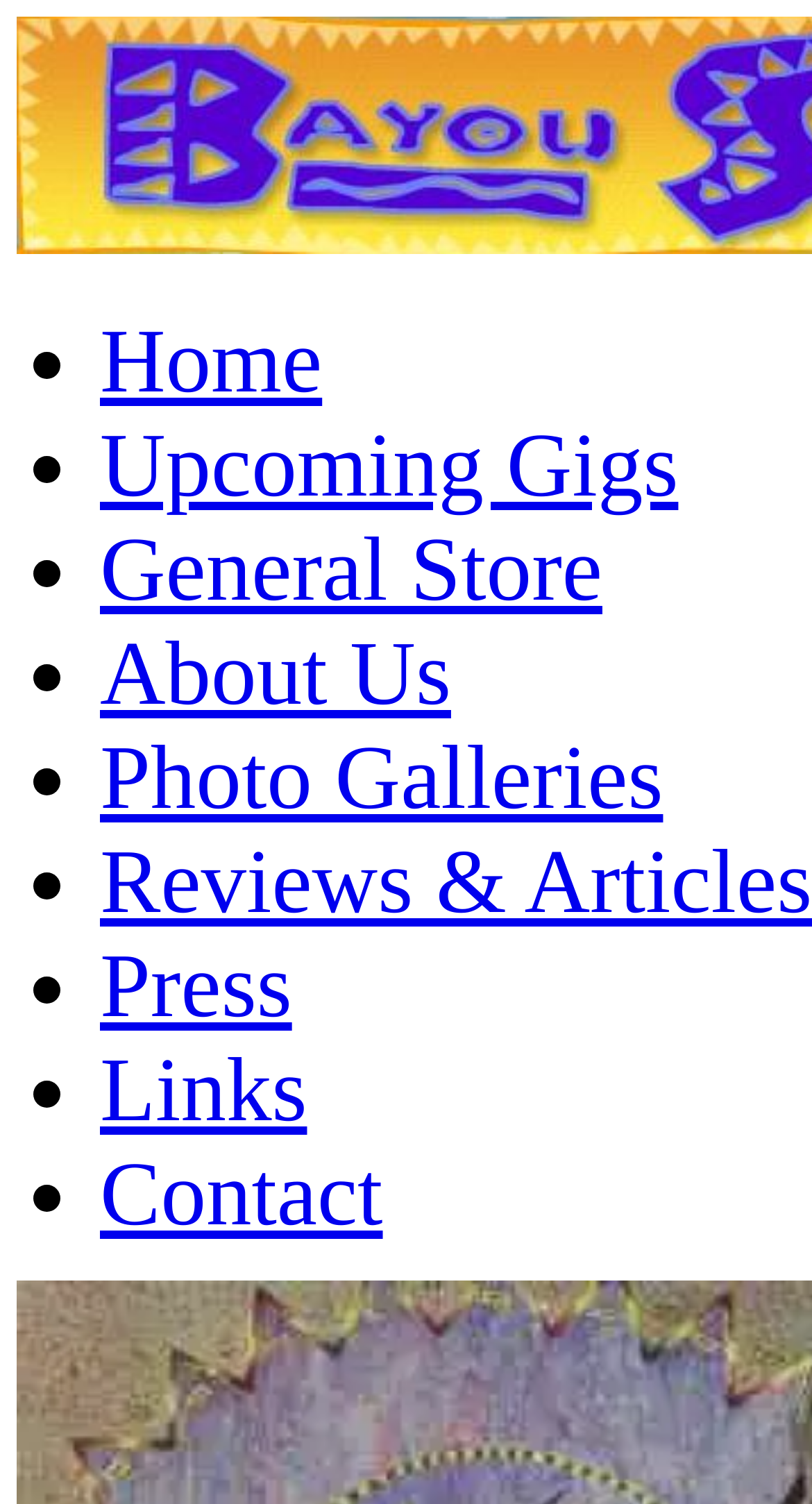What is the purpose of the webpage?
Examine the screenshot and reply with a single word or phrase.

Music-related